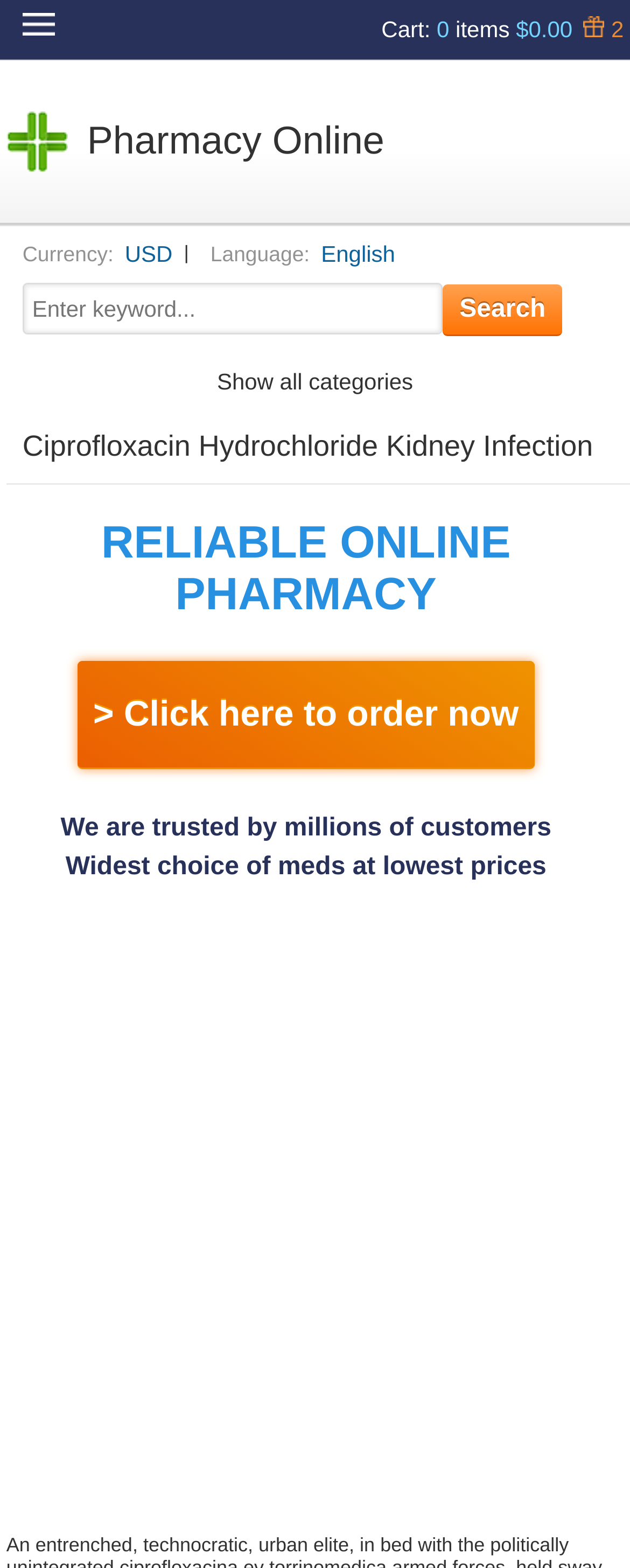Given the element description "Cart: 0 items $0.00 2", identify the bounding box of the corresponding UI element.

[0.605, 0.0, 0.99, 0.038]